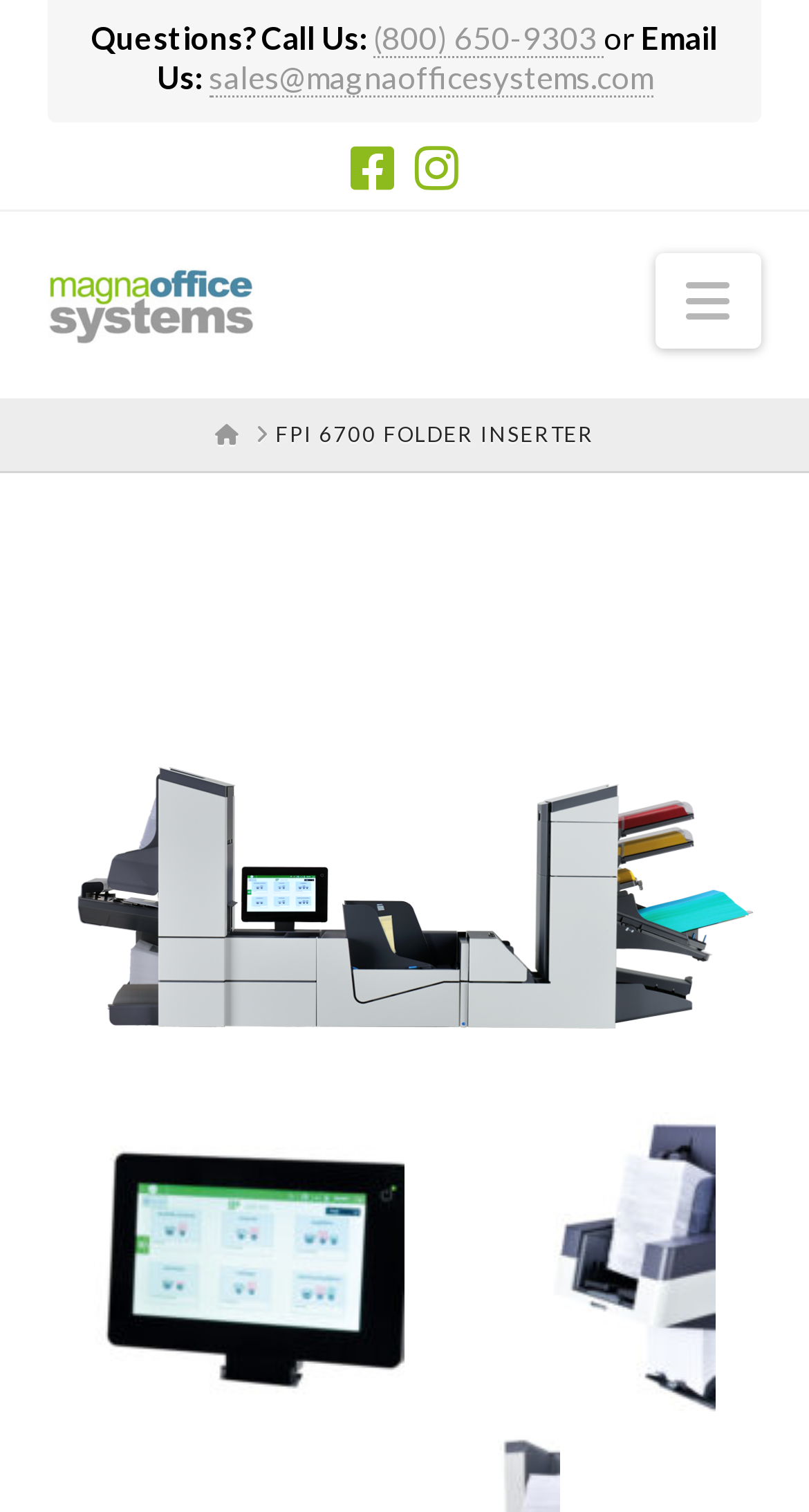Provide the bounding box coordinates of the section that needs to be clicked to accomplish the following instruction: "Call the phone number."

[0.462, 0.012, 0.746, 0.038]